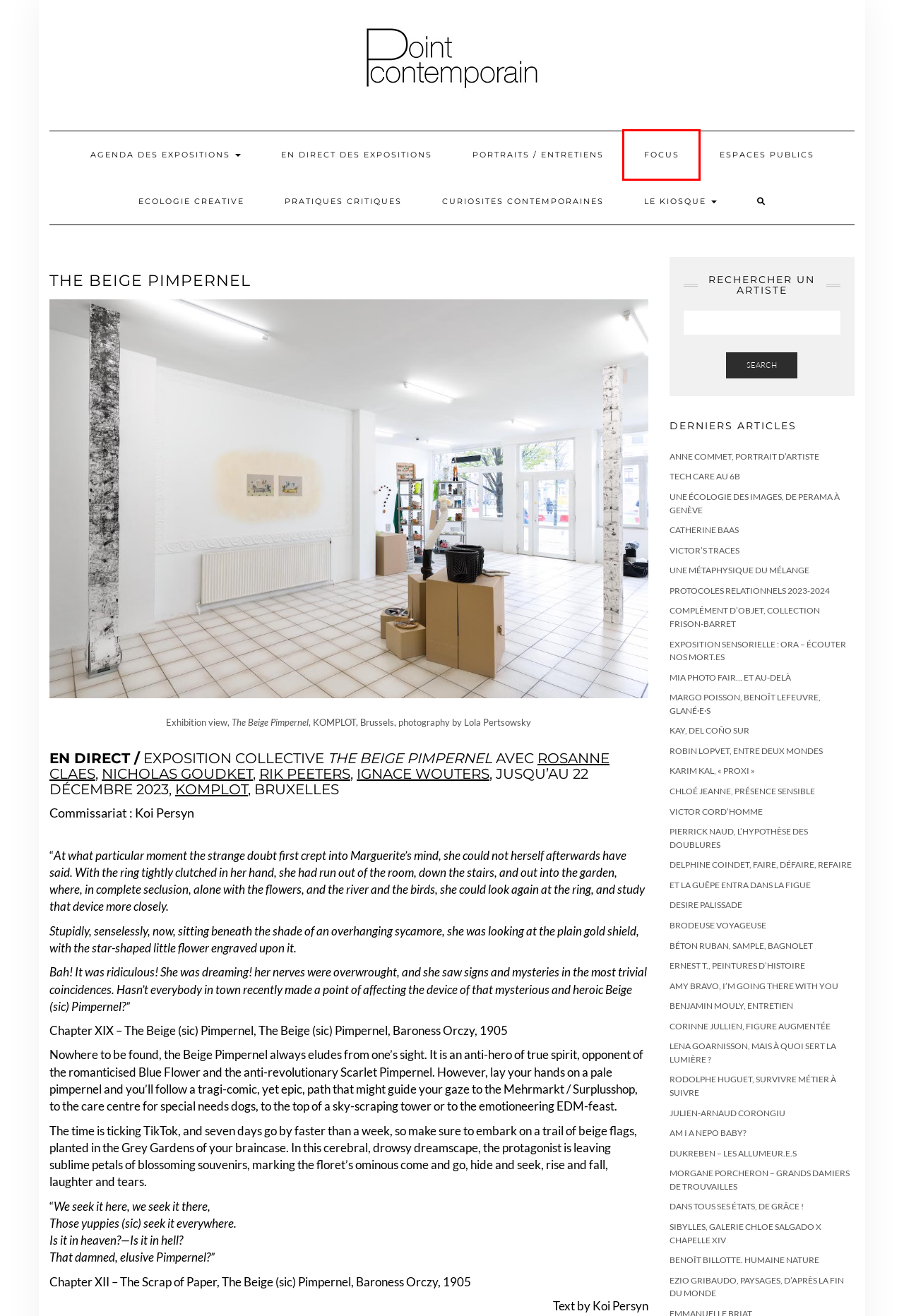Review the screenshot of a webpage that includes a red bounding box. Choose the most suitable webpage description that matches the new webpage after clicking the element within the red bounding box. Here are the candidates:
A. ERNEST T., PEINTURES D'HISTOIRE - pointcontemporain
B. FOCUS  - pointcontemporain
C. EN DIRECT DES EXPOSITIONS  - pointcontemporain
D. Komplot
E. Complément d'objet, Collection Frison-Barret - pointcontemporain
F. CATHERINE BAAS - pointcontemporain
G. DESIRE PALISSADE - pointcontemporain
H. ESPACES PUBLICS - pointcontemporain

B